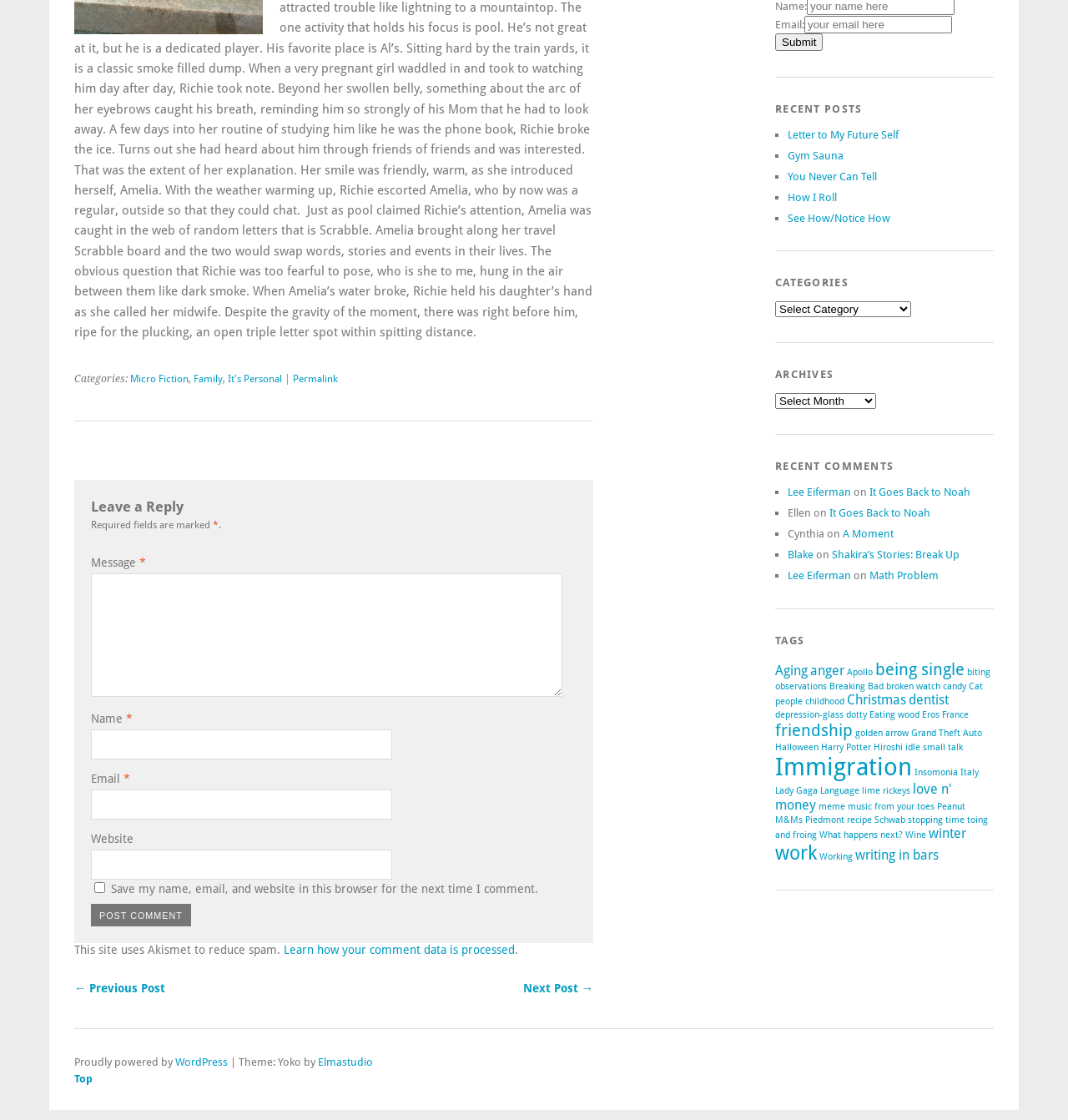Locate the bounding box of the UI element described by: "It's Personal" in the given webpage screenshot.

[0.213, 0.333, 0.264, 0.344]